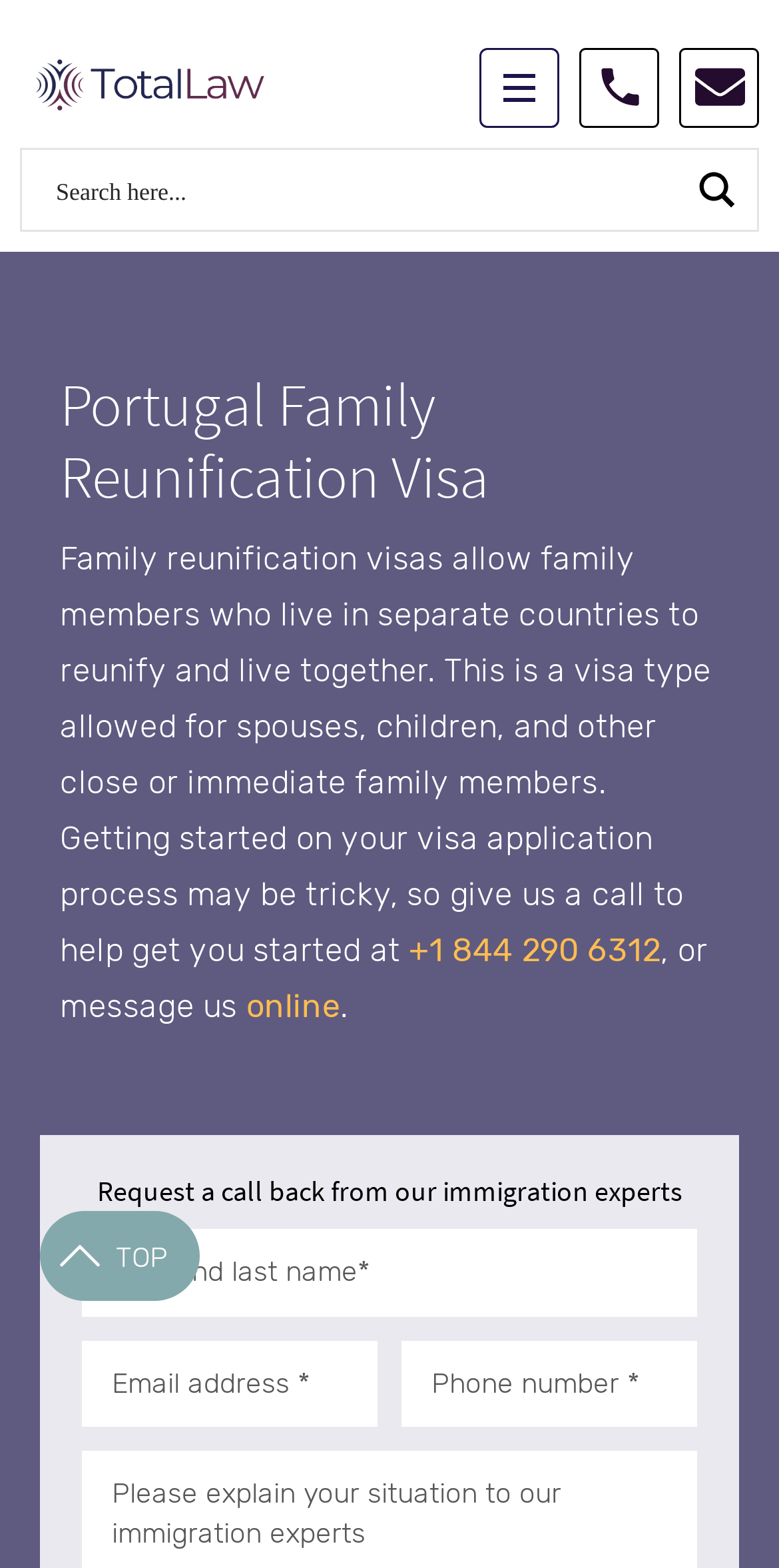Locate the bounding box for the described UI element: "Menu". Ensure the coordinates are four float numbers between 0 and 1, formatted as [left, top, right, bottom].

[0.615, 0.031, 0.718, 0.082]